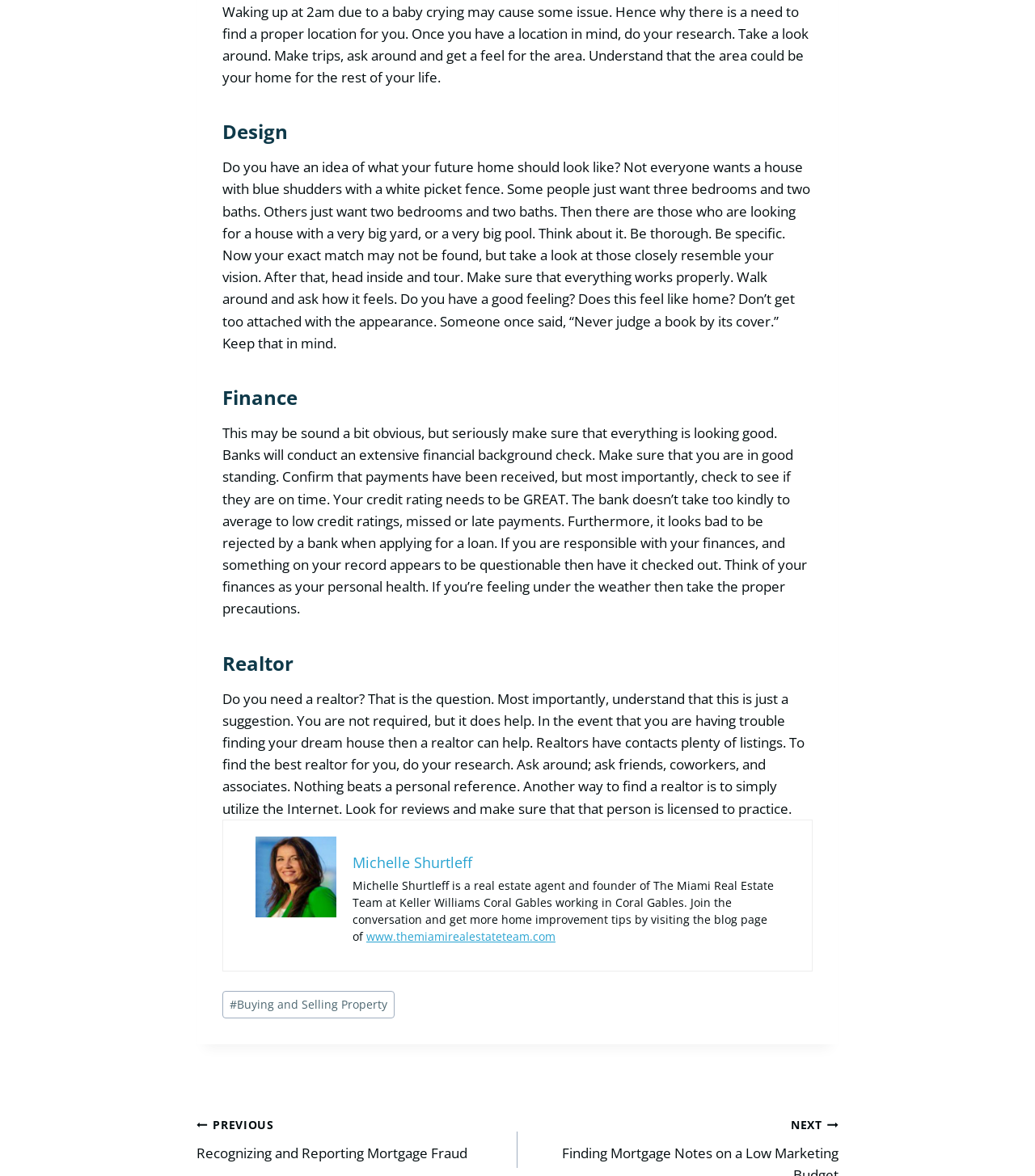Answer the following in one word or a short phrase: 
What is the purpose of a realtor?

To help find a dream house